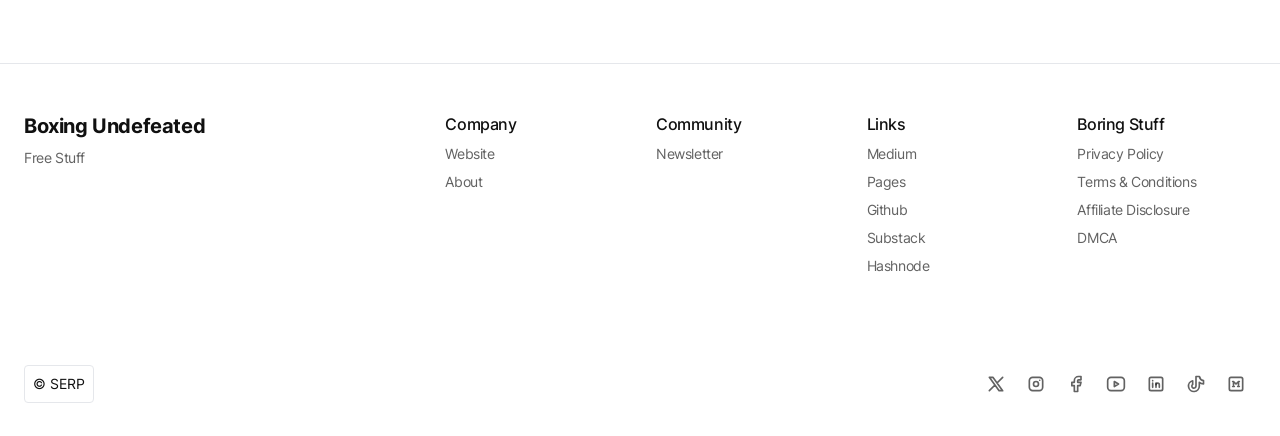Determine the bounding box coordinates of the region that needs to be clicked to achieve the task: "Visit the 'About' page".

[0.348, 0.396, 0.377, 0.435]